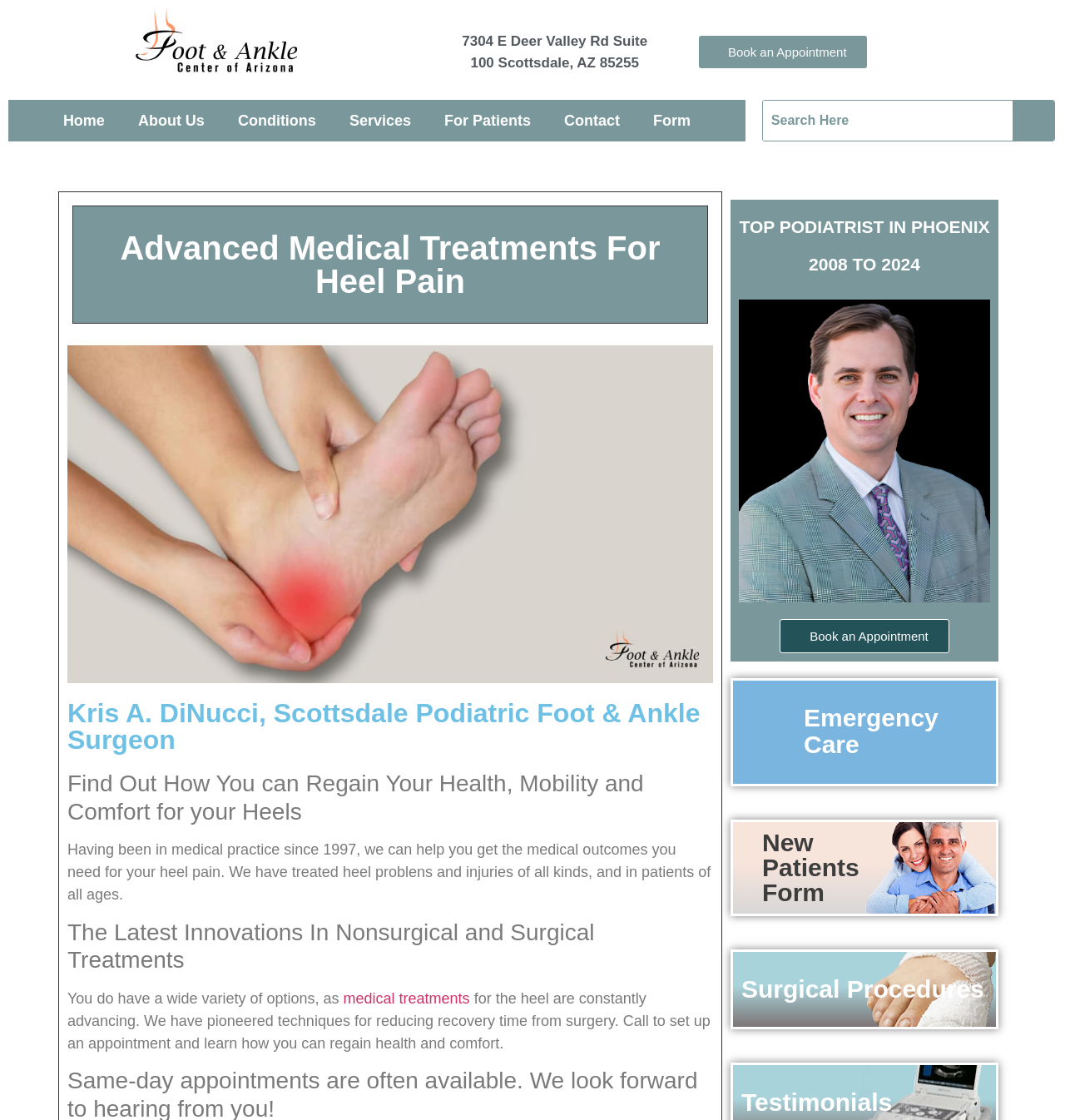Locate and provide the bounding box coordinates for the HTML element that matches this description: "Form".

[0.598, 0.089, 0.664, 0.126]